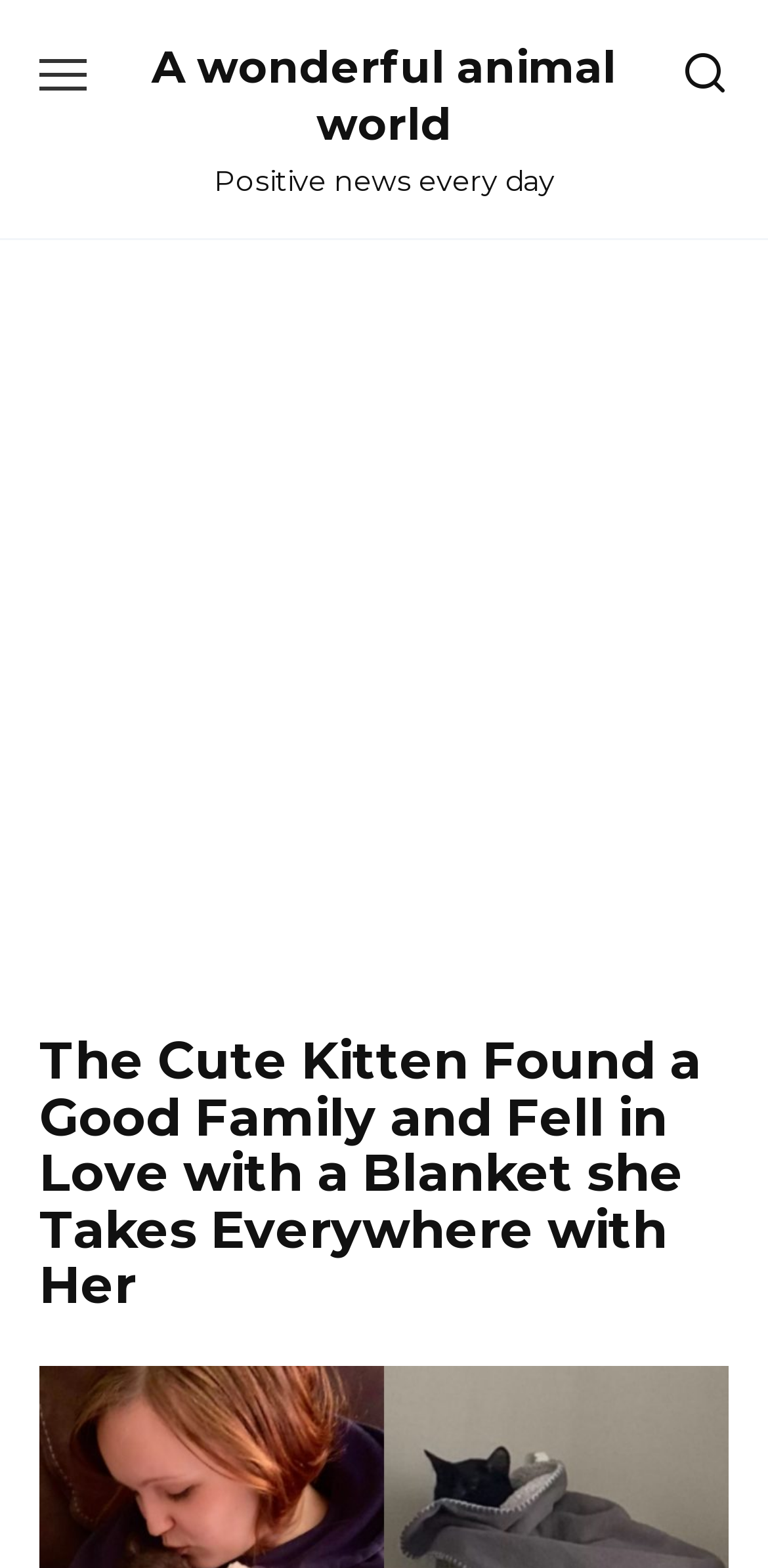Please find and generate the text of the main header of the webpage.

The Cute Kitten Found a Good Family and Fell in Love with a Blanket she Takes Everywhere with Her